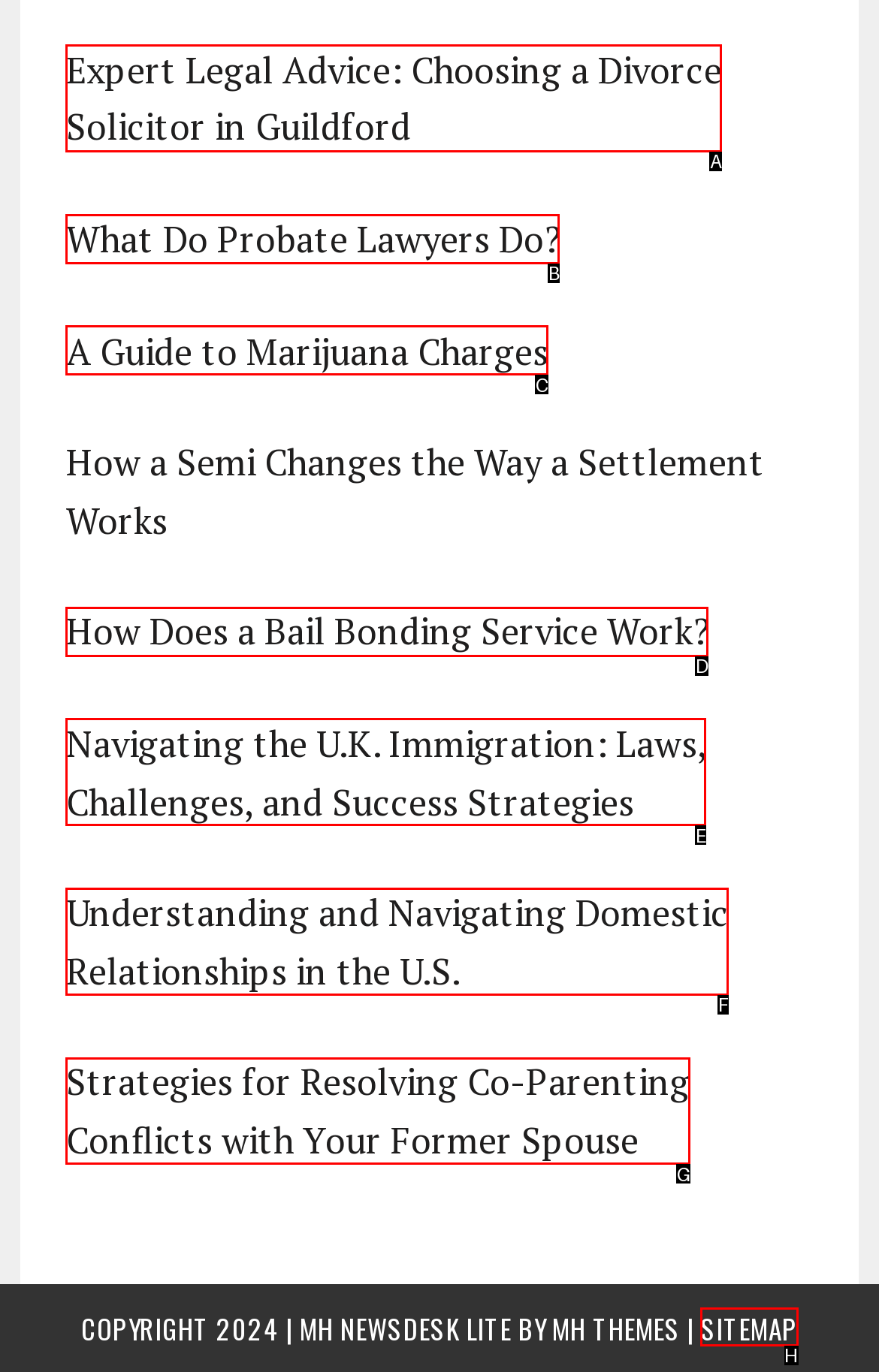Select the correct UI element to click for this task: Visit the sitemap.
Answer using the letter from the provided options.

H